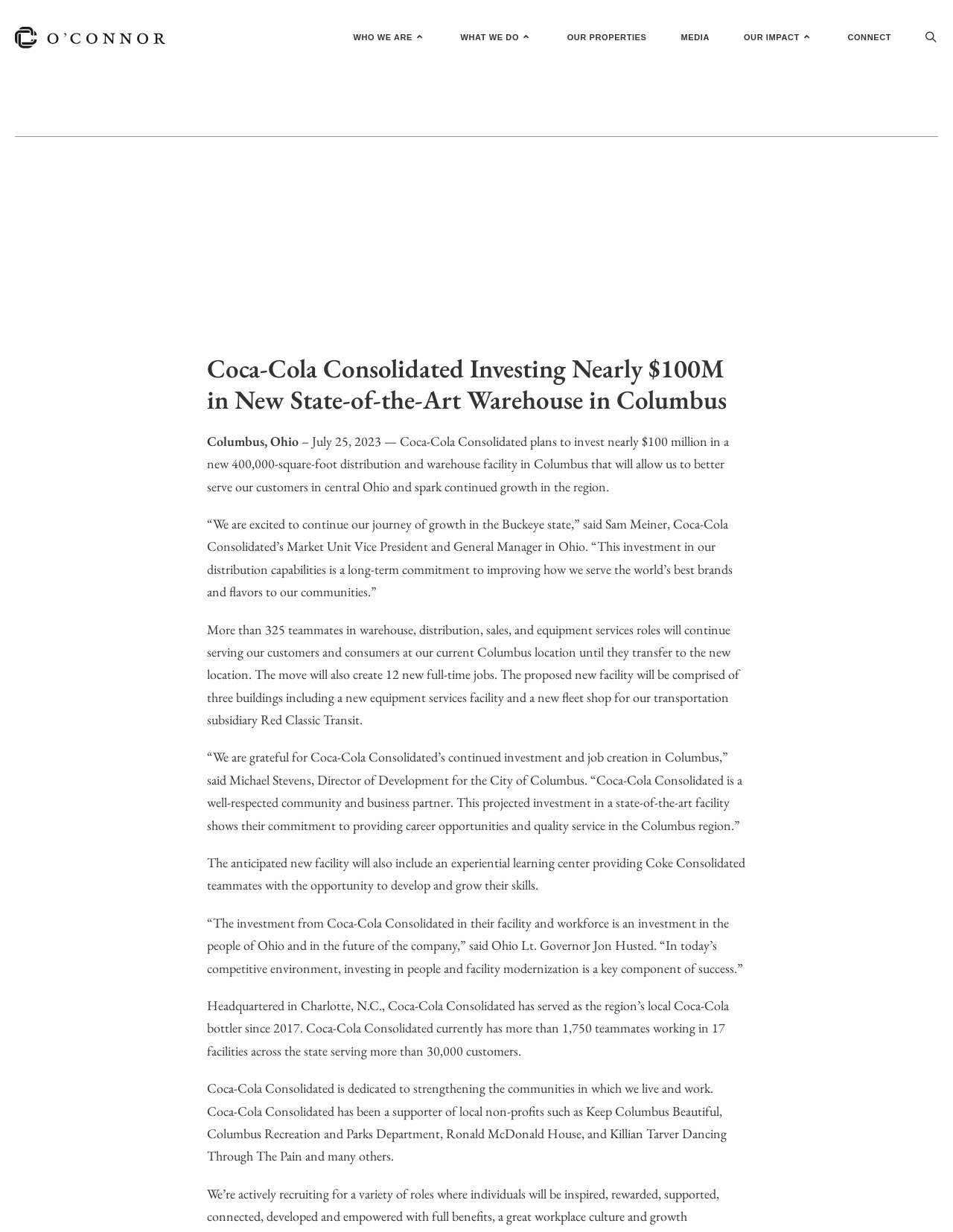Answer this question in one word or a short phrase: What is the name of the company investing in a new warehouse in Columbus?

Coca-Cola Consolidated